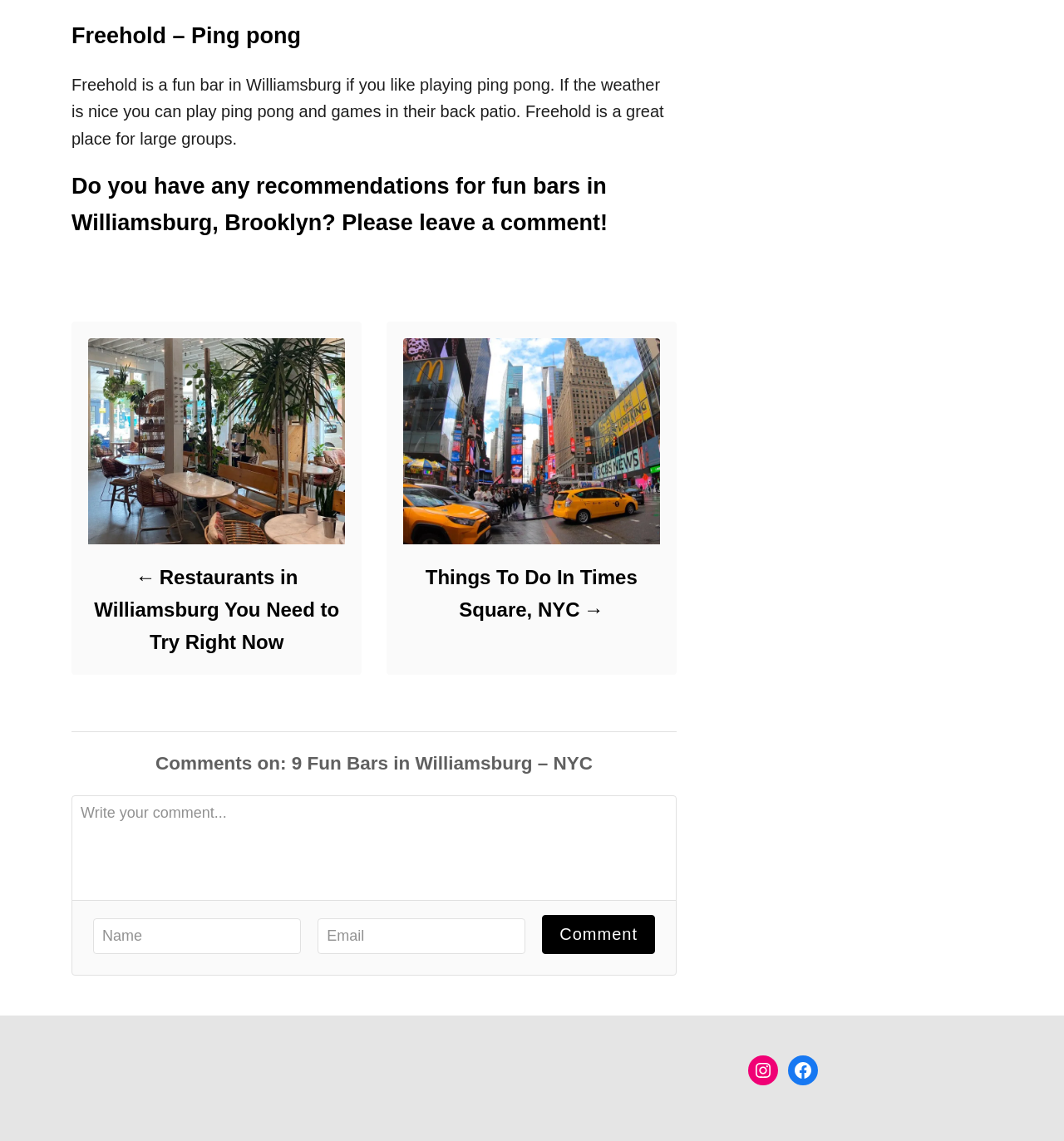Locate the bounding box coordinates of the segment that needs to be clicked to meet this instruction: "Visit 'Facebook' page".

None